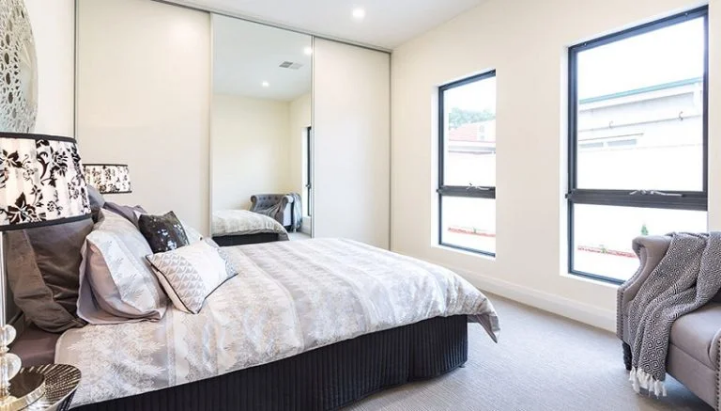With reference to the screenshot, provide a detailed response to the question below:
What type of furniture is placed in the corner?

According to the caption, a cozy armchair draped with a soft throw is placed in the corner, providing a perfect reading nook.